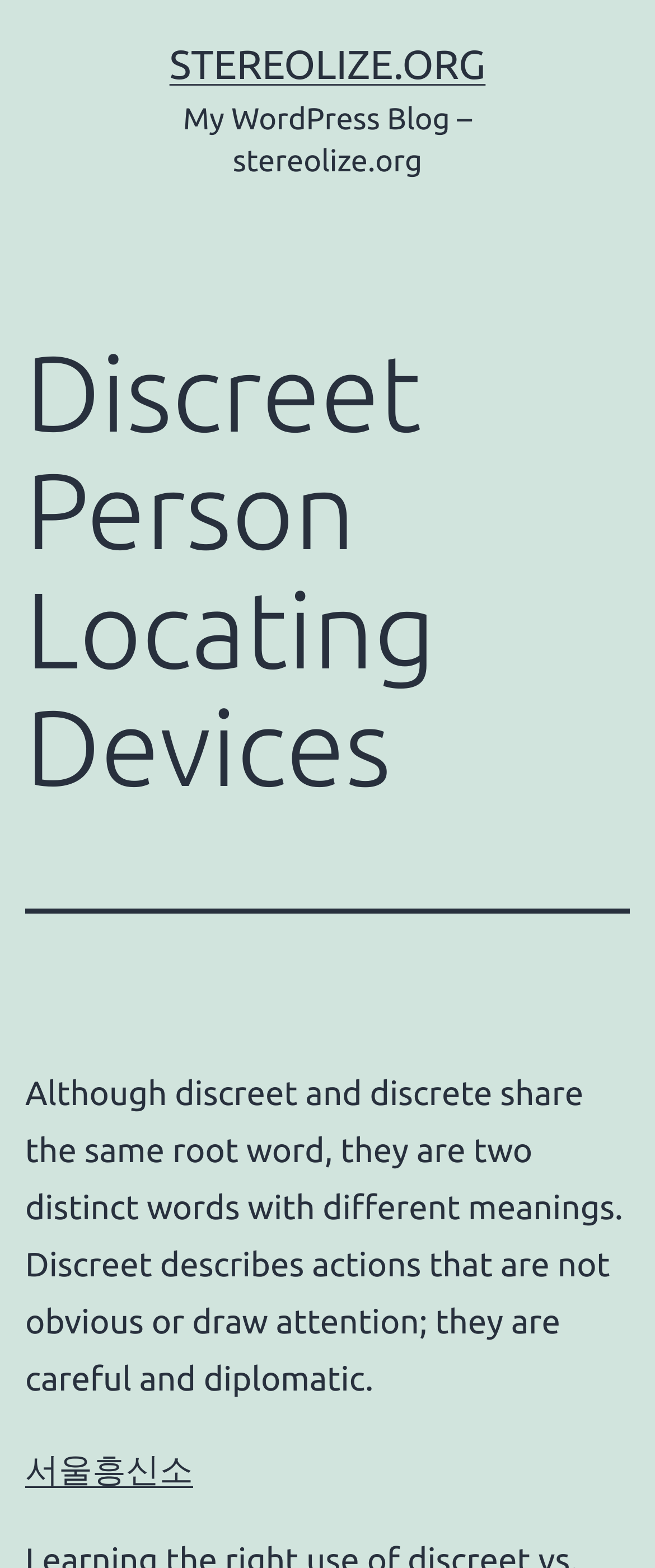Extract the heading text from the webpage.

Discreet Person Locating Devices